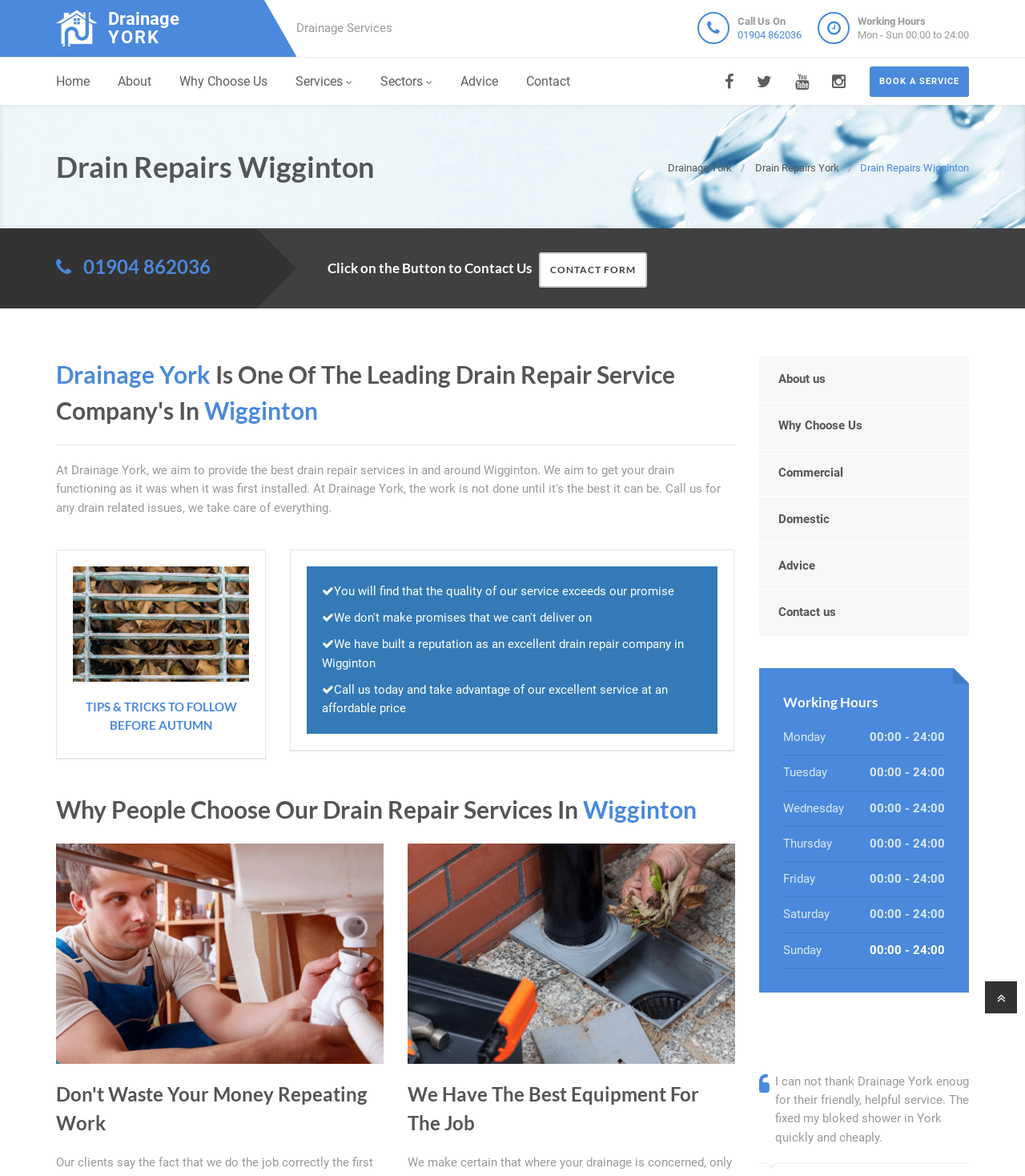Locate the headline of the webpage and generate its content.

Drain Repairs Wigginton